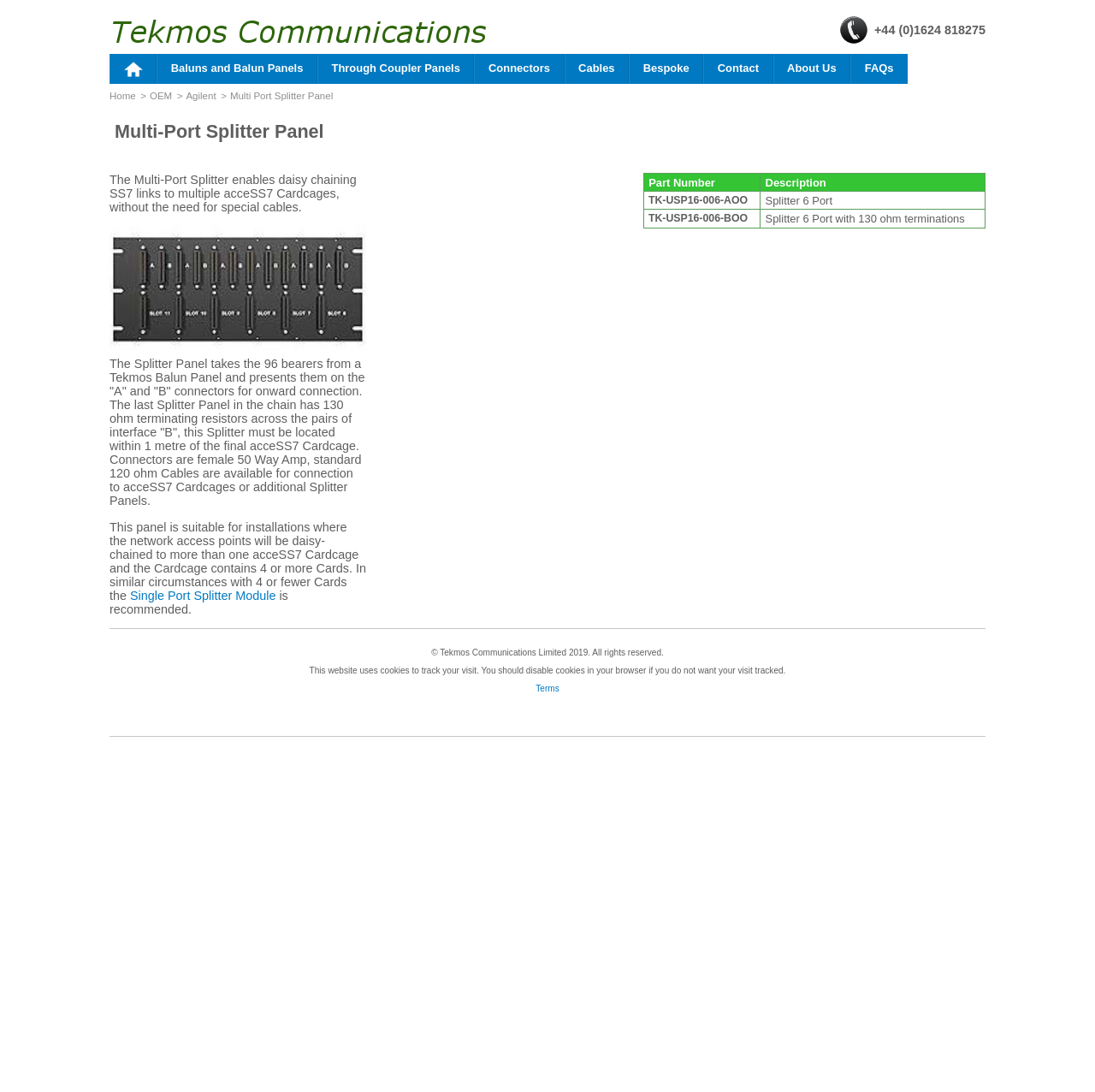Find the bounding box coordinates of the clickable region needed to perform the following instruction: "Click the Tekmos Communications logo link". The coordinates should be provided as four float numbers between 0 and 1, i.e., [left, top, right, bottom].

[0.1, 0.037, 0.452, 0.049]